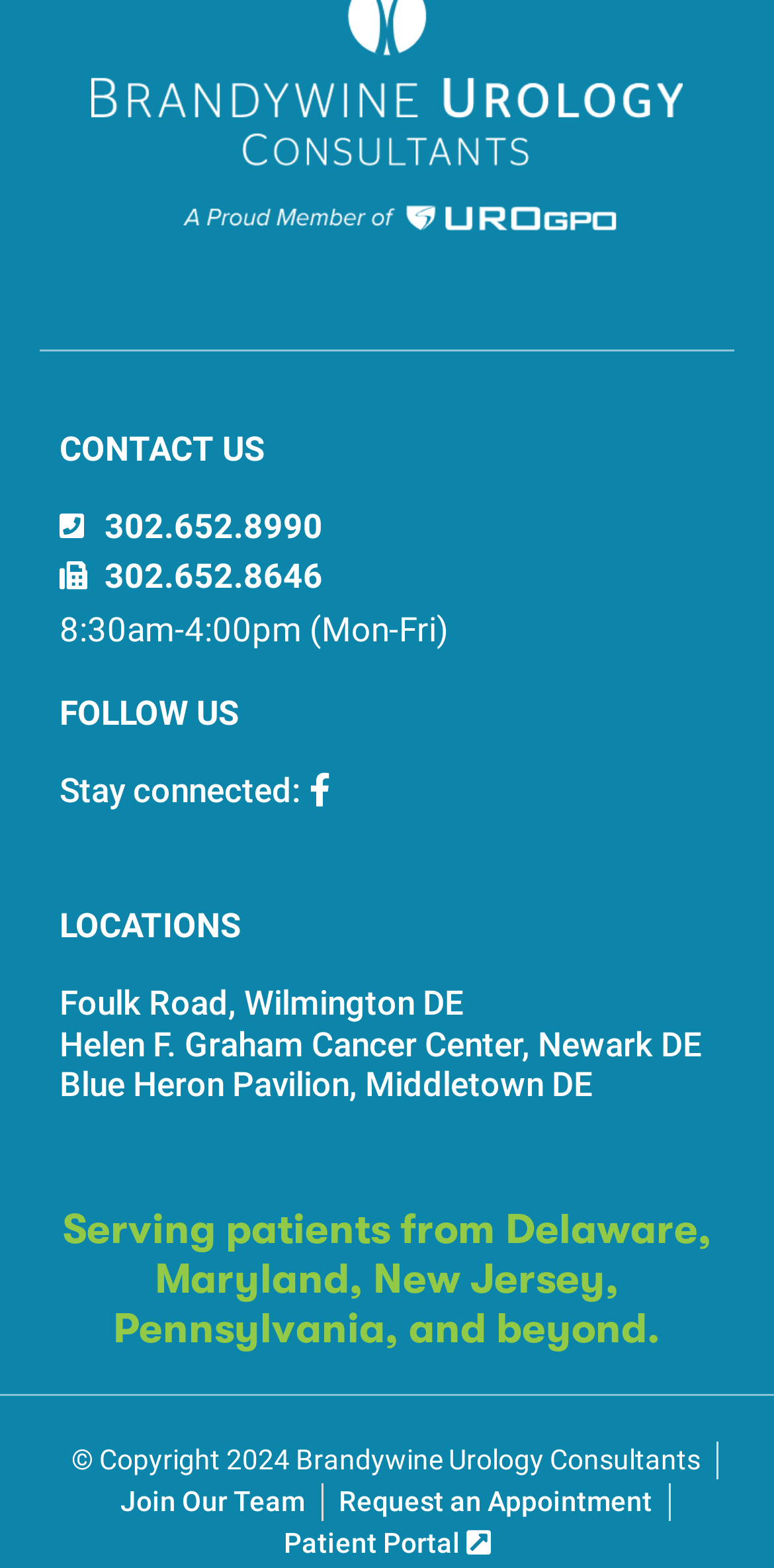By analyzing the image, answer the following question with a detailed response: What is the purpose of the 'Patient Portal' link?

The 'Patient Portal' link is located at the bottom of the webpage, and it is likely used by patients to access their personal information and medical records. The link is accompanied by an icon, indicating that it is a portal for patients to access their information online.